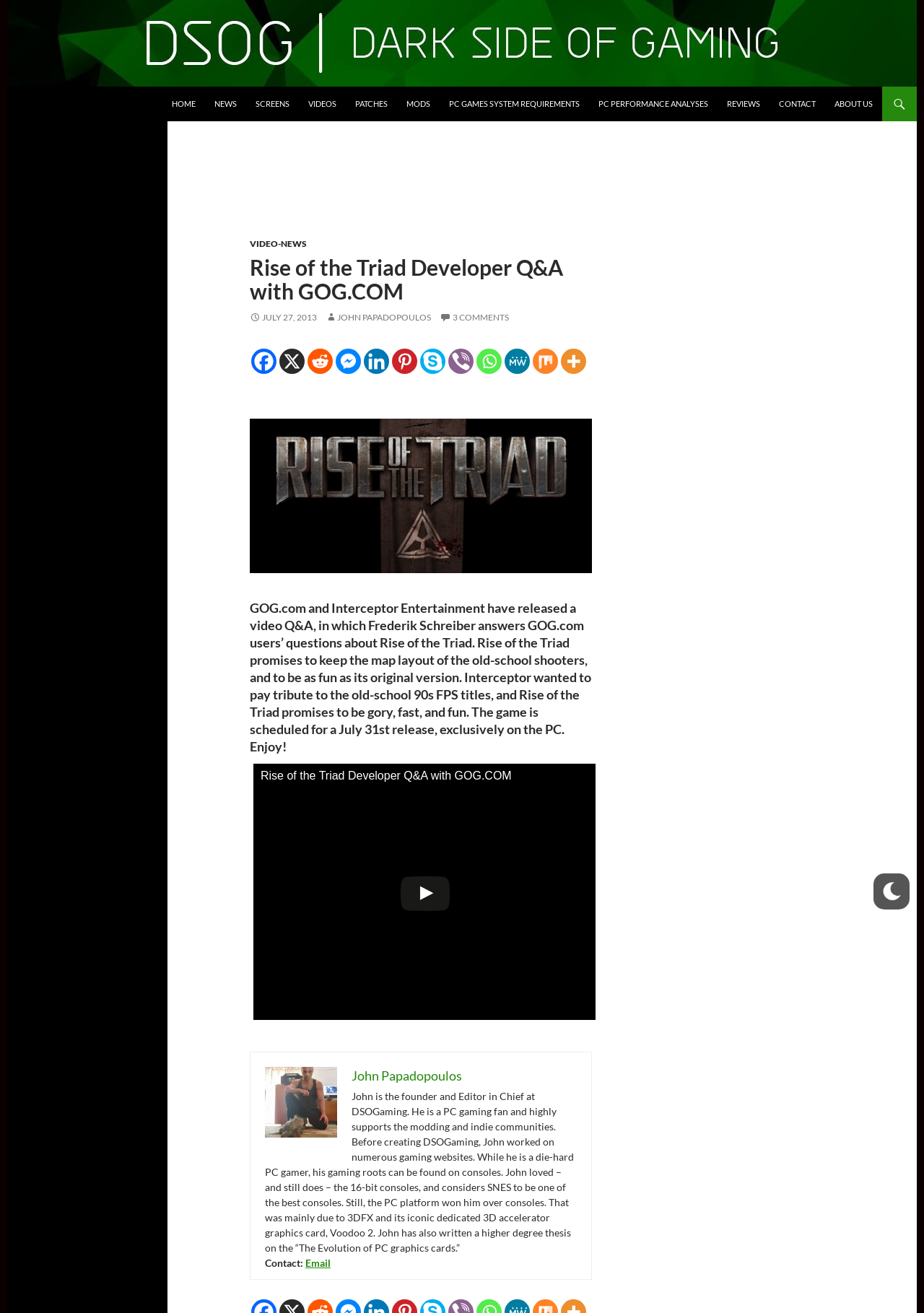Please find and report the bounding box coordinates of the element to click in order to perform the following action: "Check the popular stories". The coordinates should be expressed as four float numbers between 0 and 1, in the format [left, top, right, bottom].

[0.73, 0.577, 0.969, 0.597]